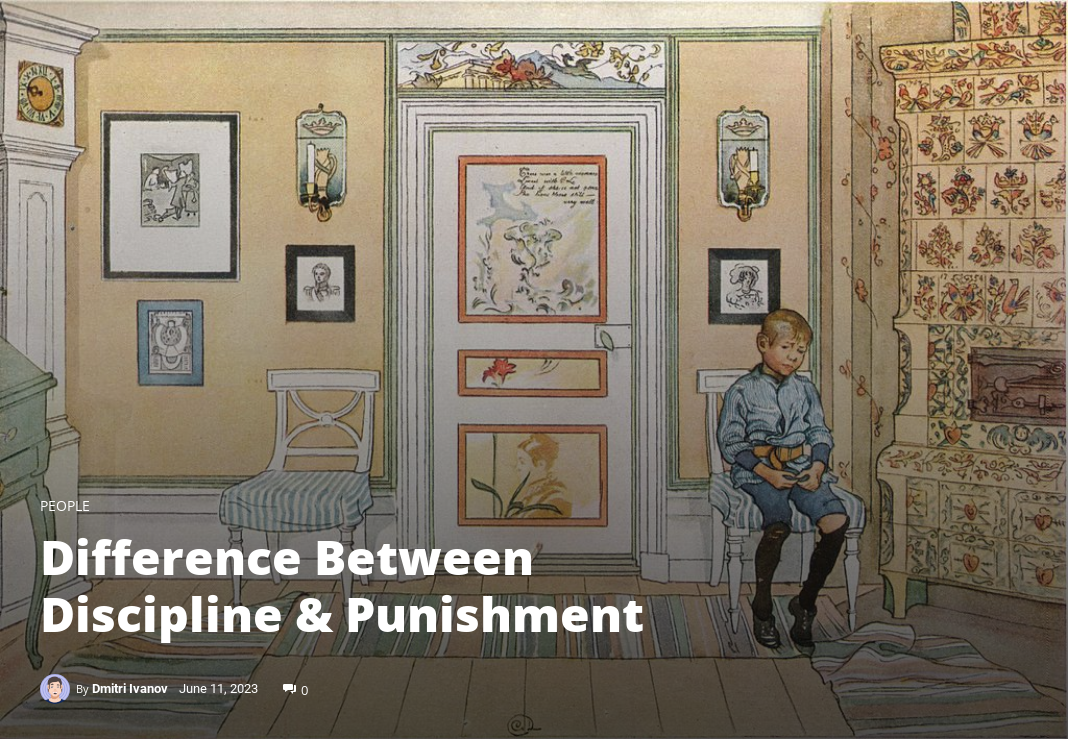Answer succinctly with a single word or phrase:
What is the title of the accompanying article?

Difference Between Discipline & Punishment